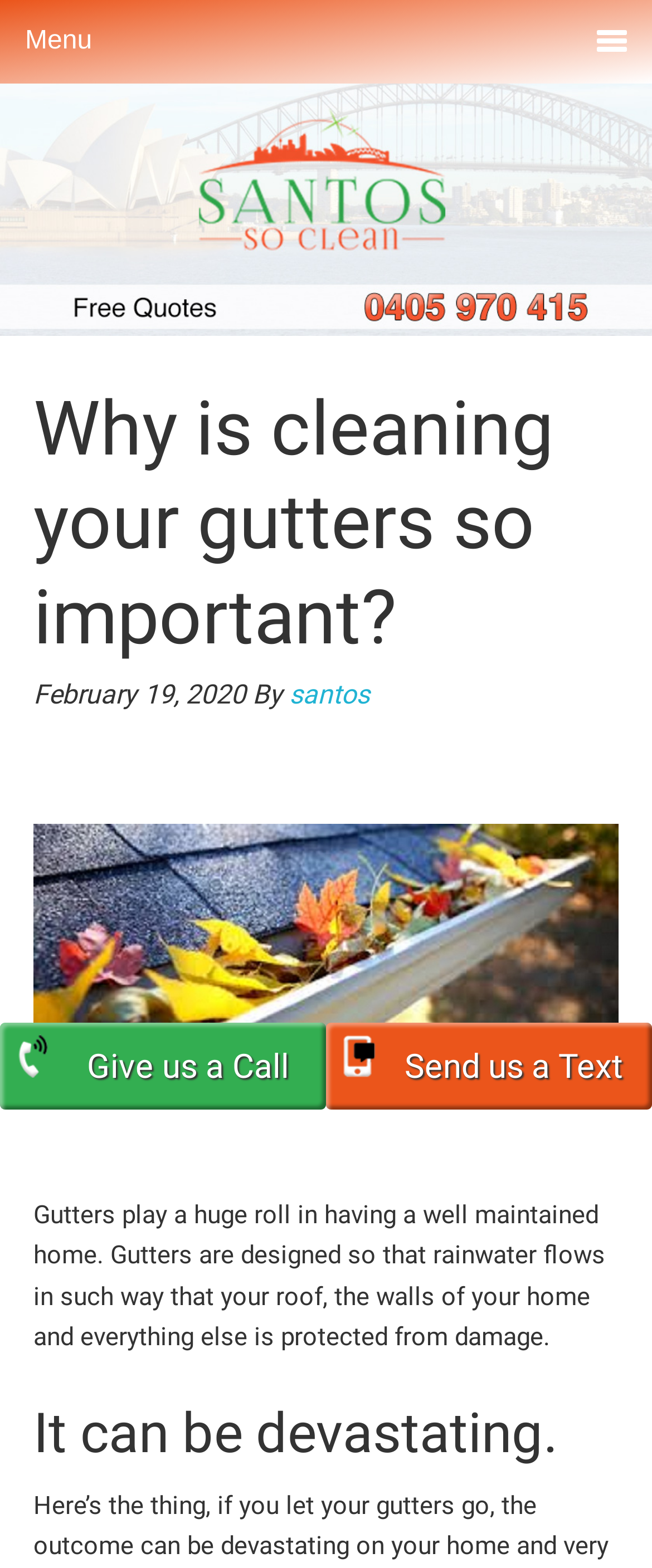Give a concise answer of one word or phrase to the question: 
What is the date of the article?

February 19, 2020